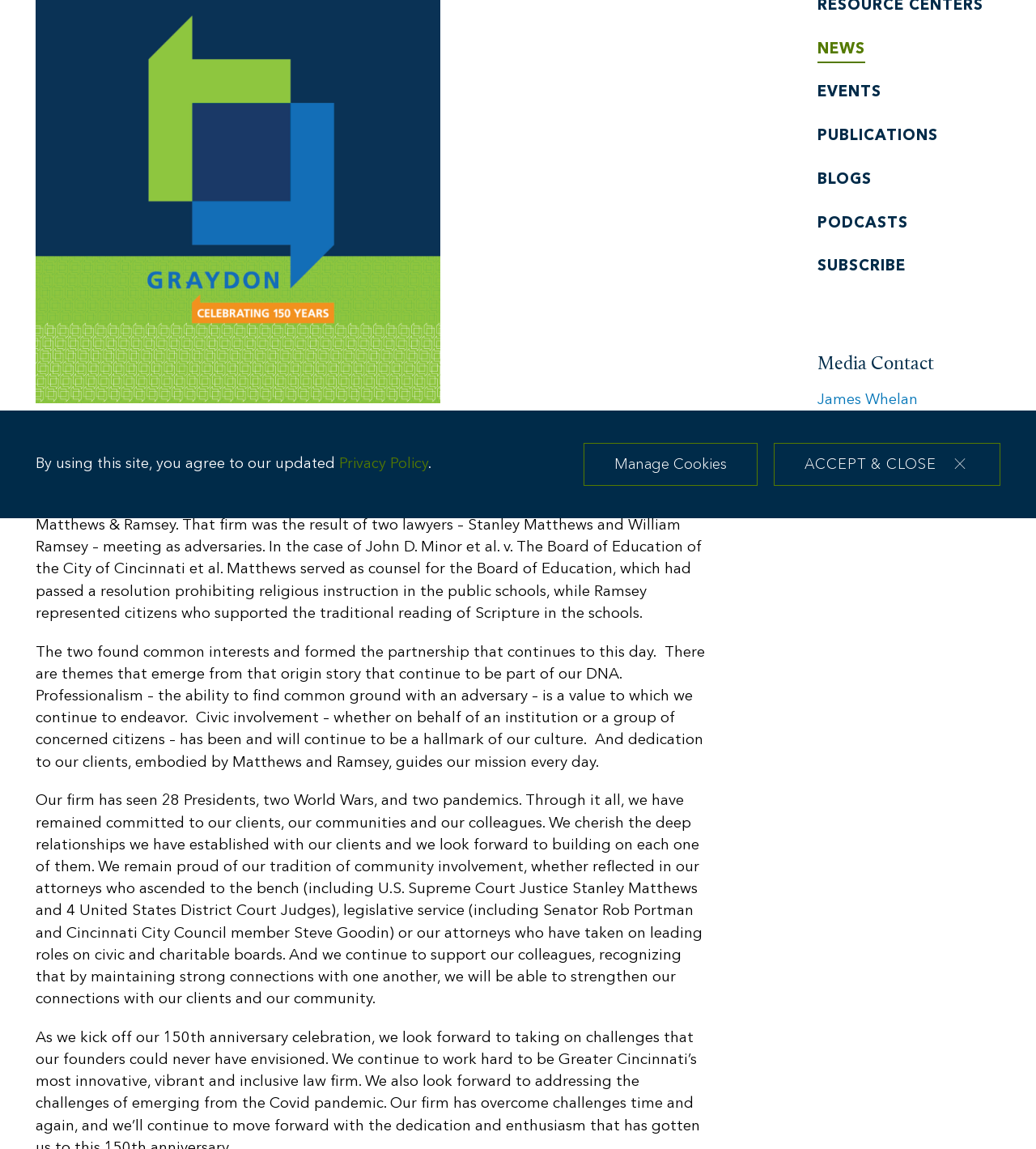Predict the bounding box for the UI component with the following description: "Daewoo Express Khanewal".

None